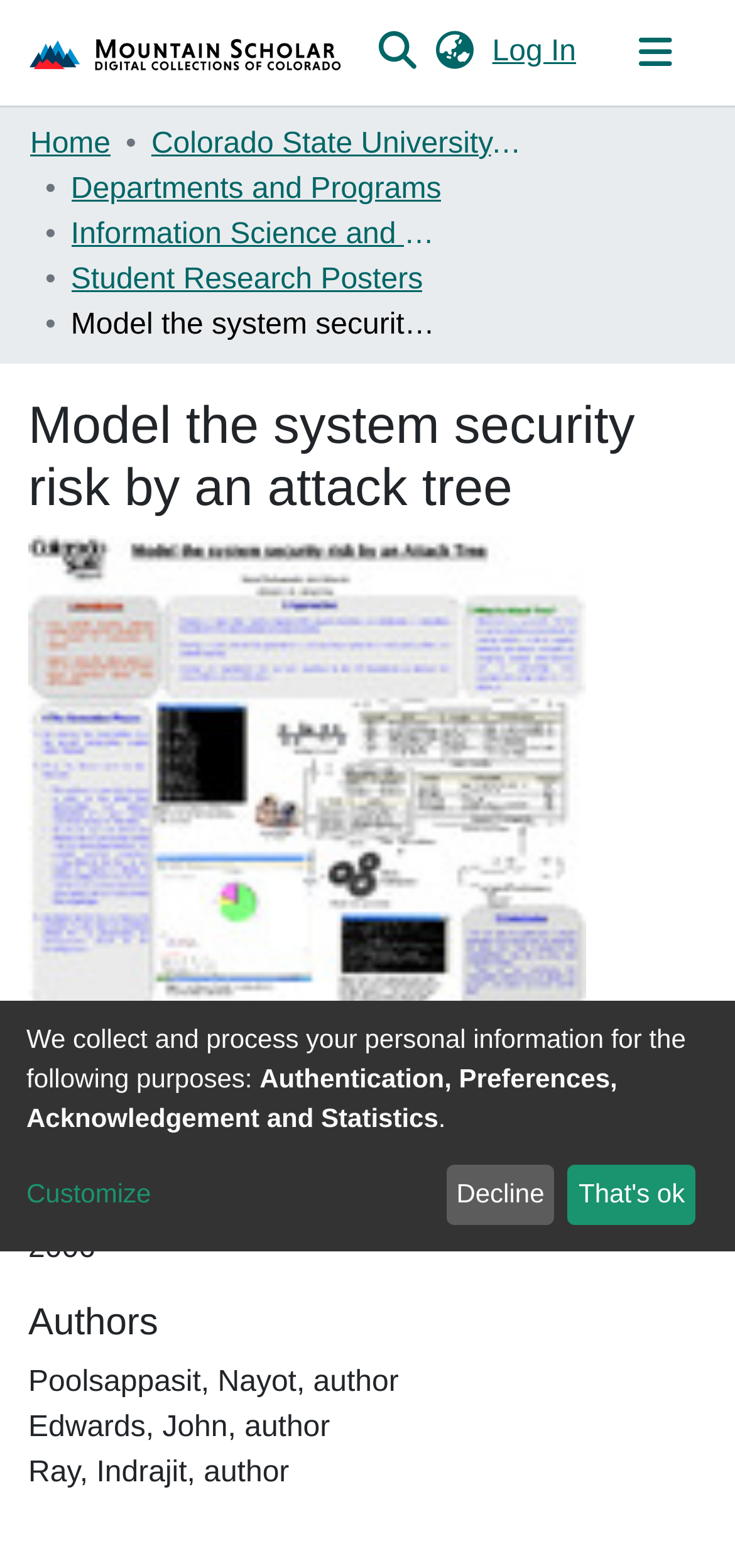Indicate the bounding box coordinates of the clickable region to achieve the following instruction: "Switch language."

[0.587, 0.019, 0.651, 0.048]